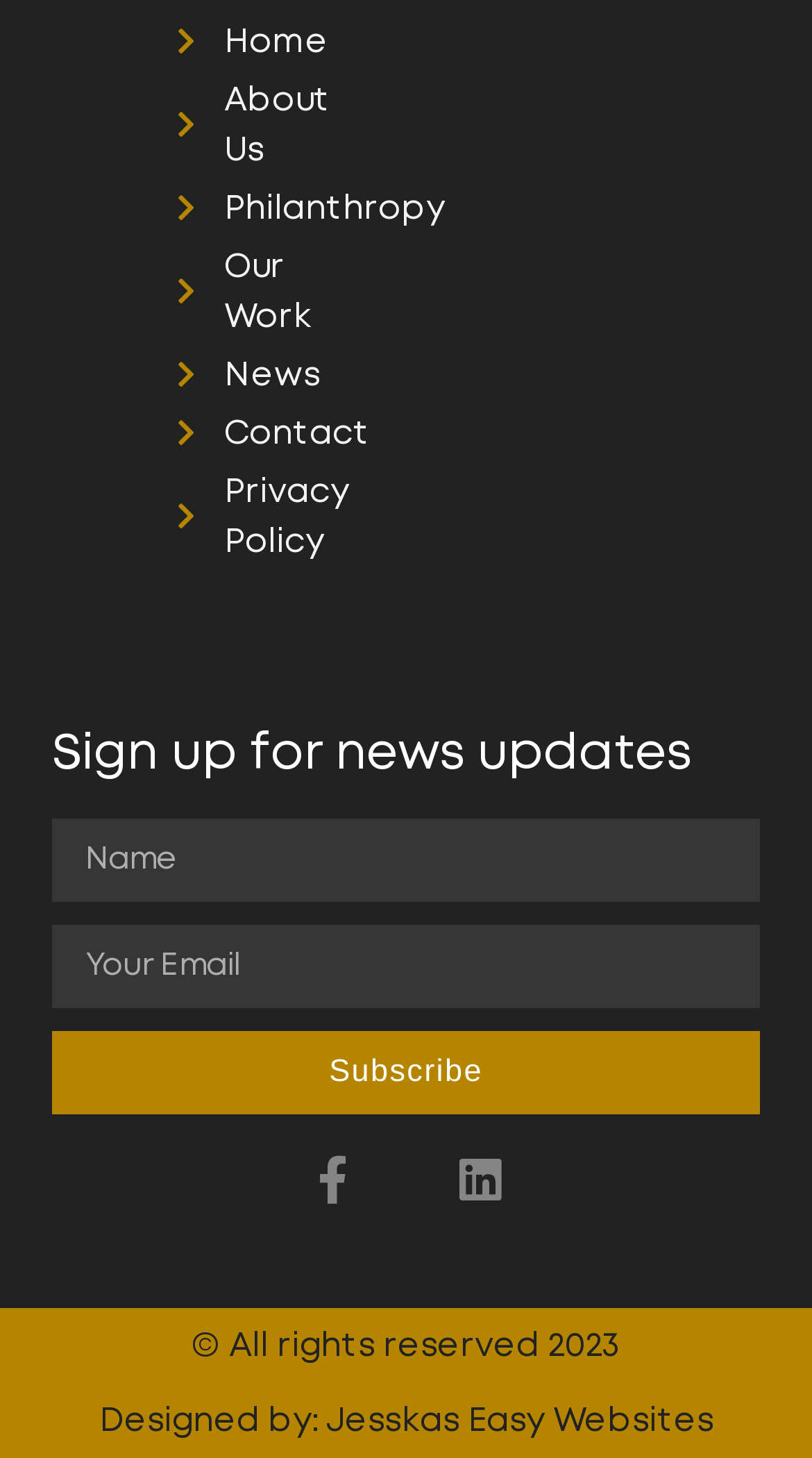What is the purpose of the textbox labeled 'Email'?
Respond with a short answer, either a single word or a phrase, based on the image.

Enter email address